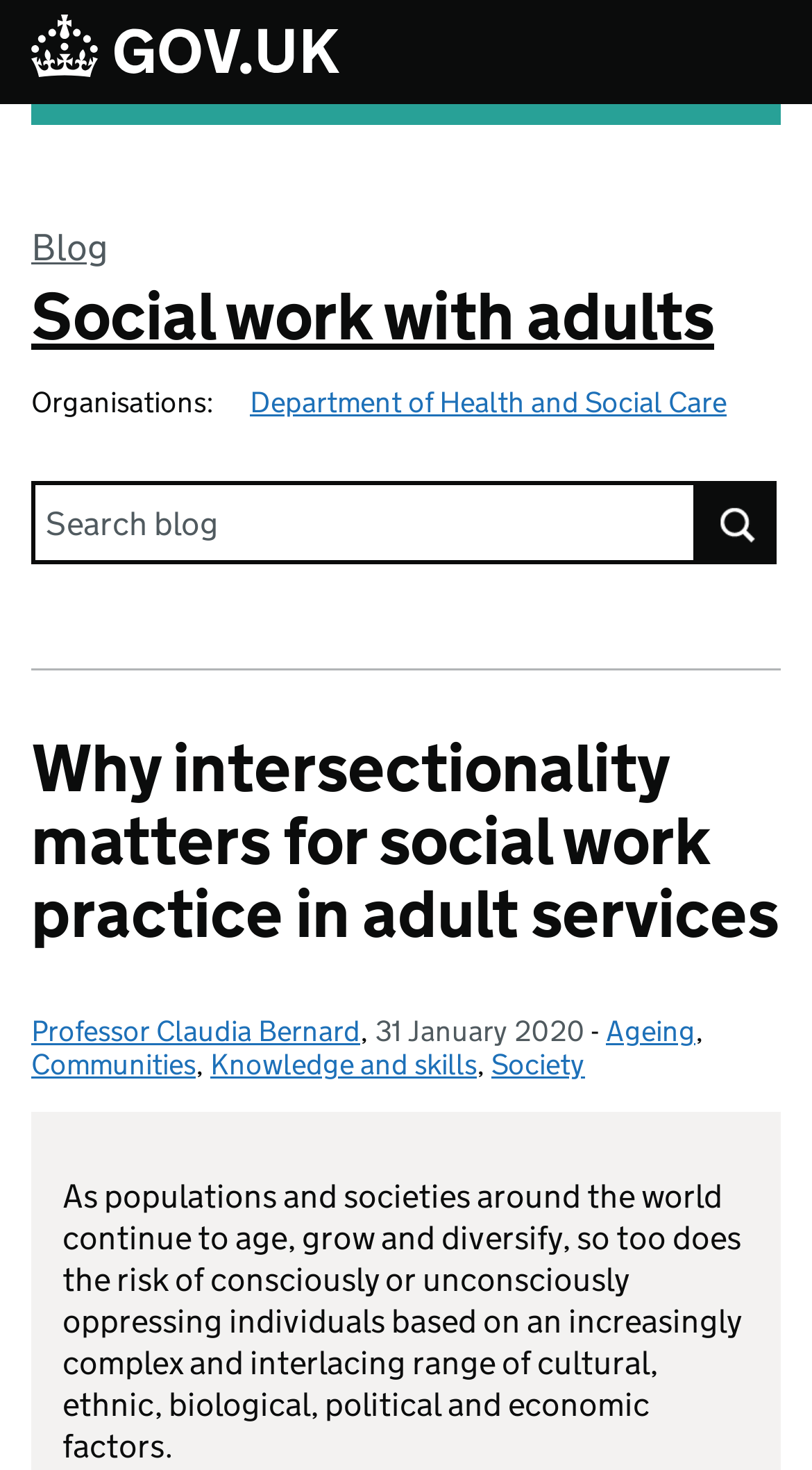Find the bounding box coordinates for the area that must be clicked to perform this action: "Skip to main content".

[0.0, 0.0, 0.079, 0.03]